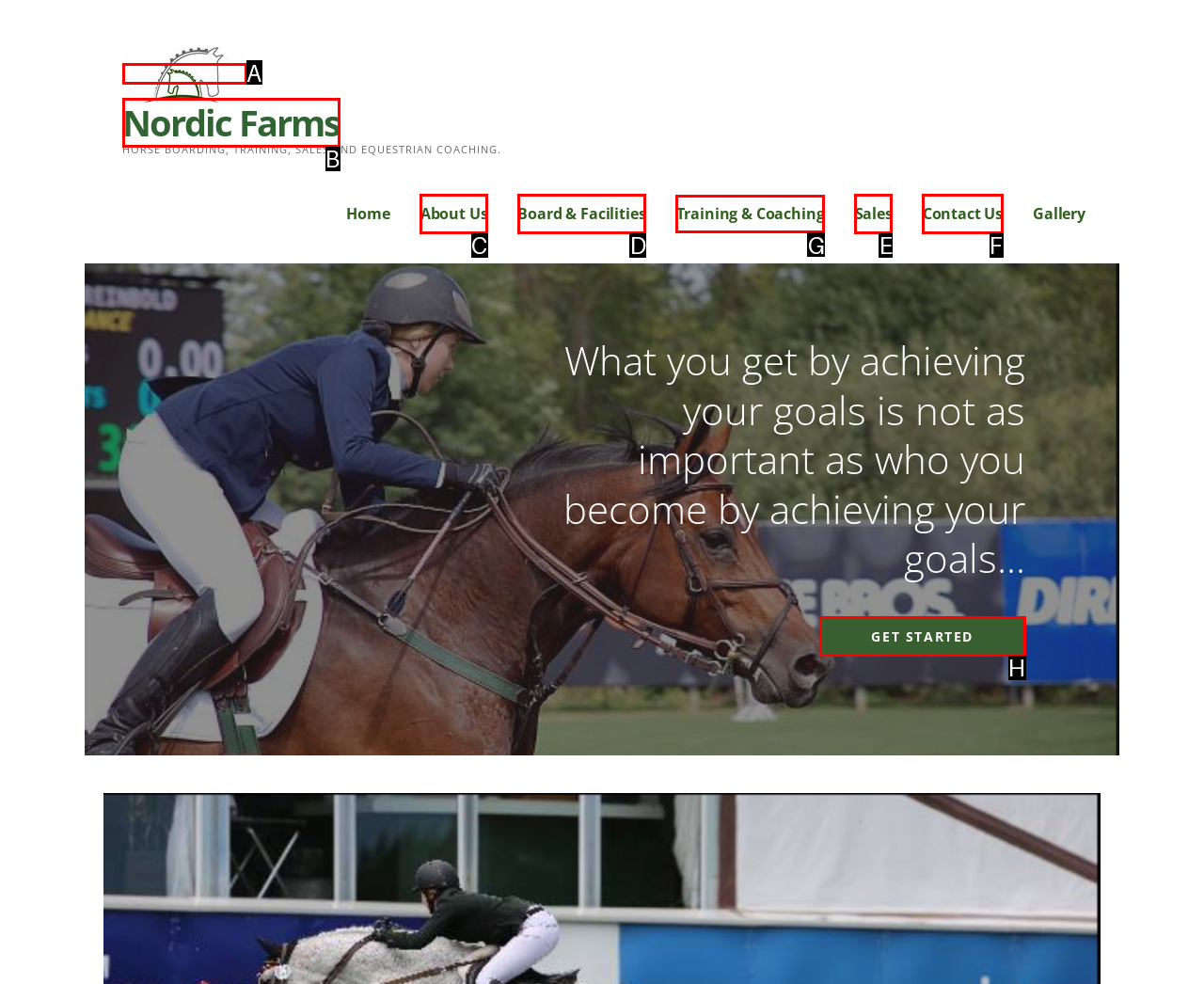To execute the task: learn about Training & Coaching, which one of the highlighted HTML elements should be clicked? Answer with the option's letter from the choices provided.

G